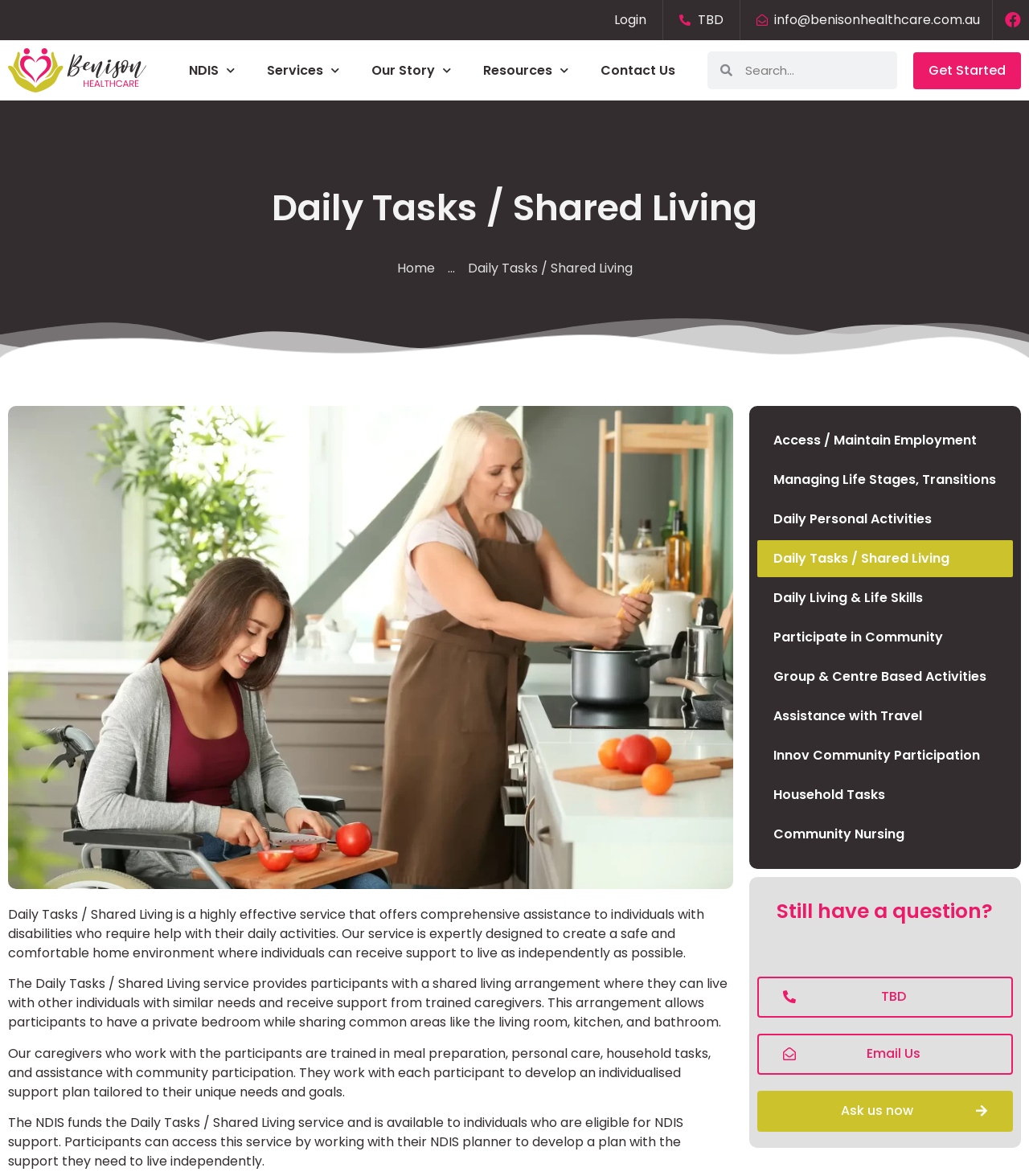Provide a short, one-word or phrase answer to the question below:
How can participants access the Daily Tasks / Shared Living service?

Through NDIS planning